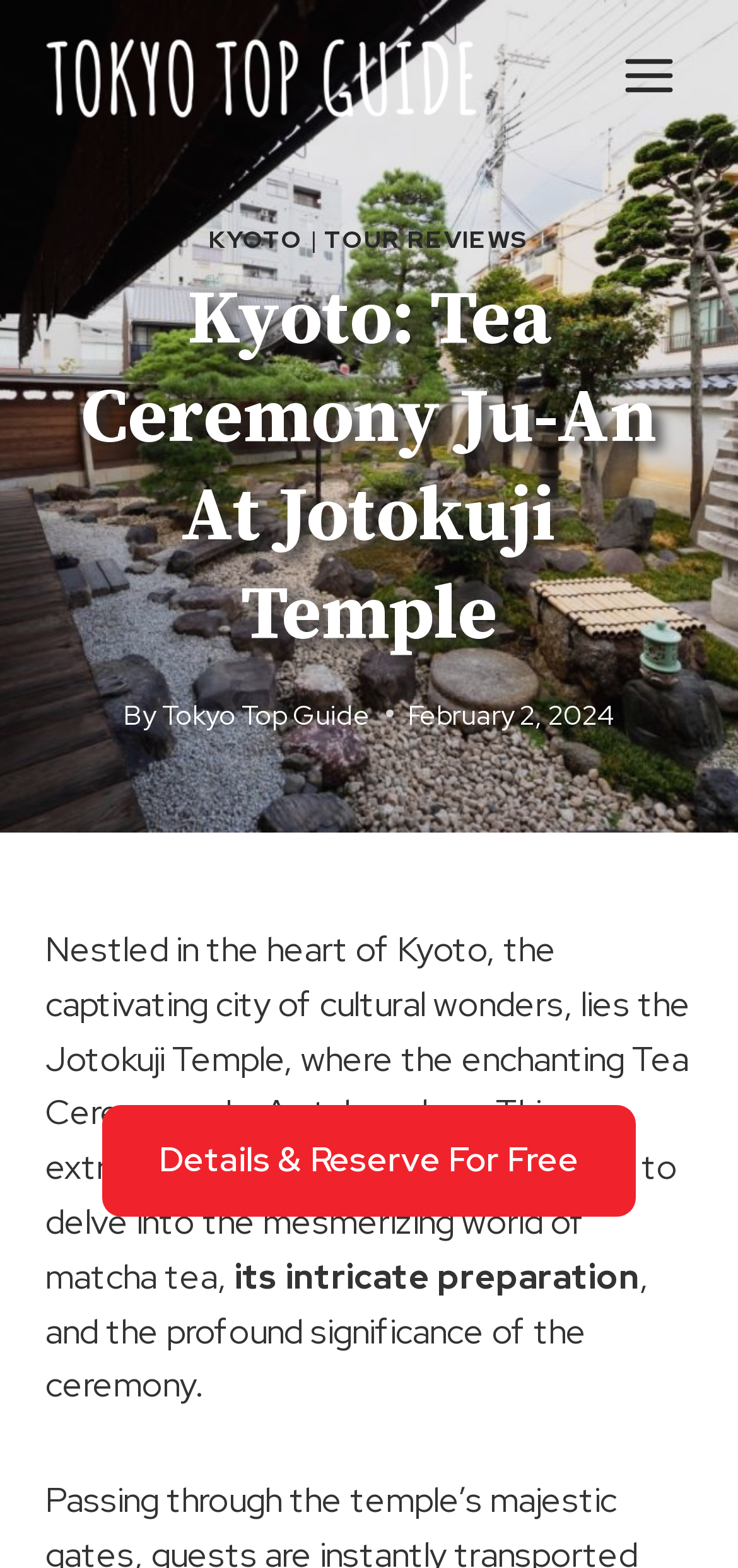What is the name of the tea ceremony?
Based on the image, give a concise answer in the form of a single word or short phrase.

Tea Ceremony Ju-An